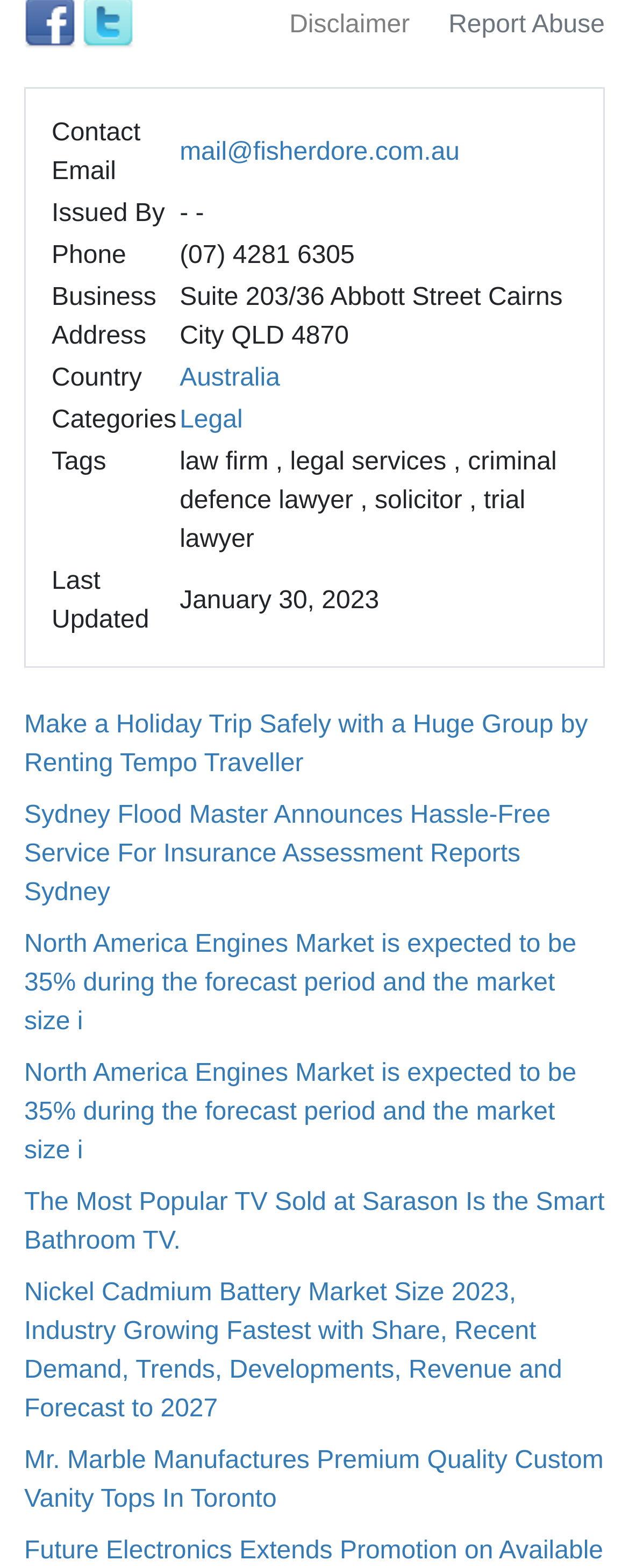Find the bounding box coordinates for the area that should be clicked to accomplish the instruction: "Visit Facebook page".

[0.038, 0.006, 0.121, 0.023]